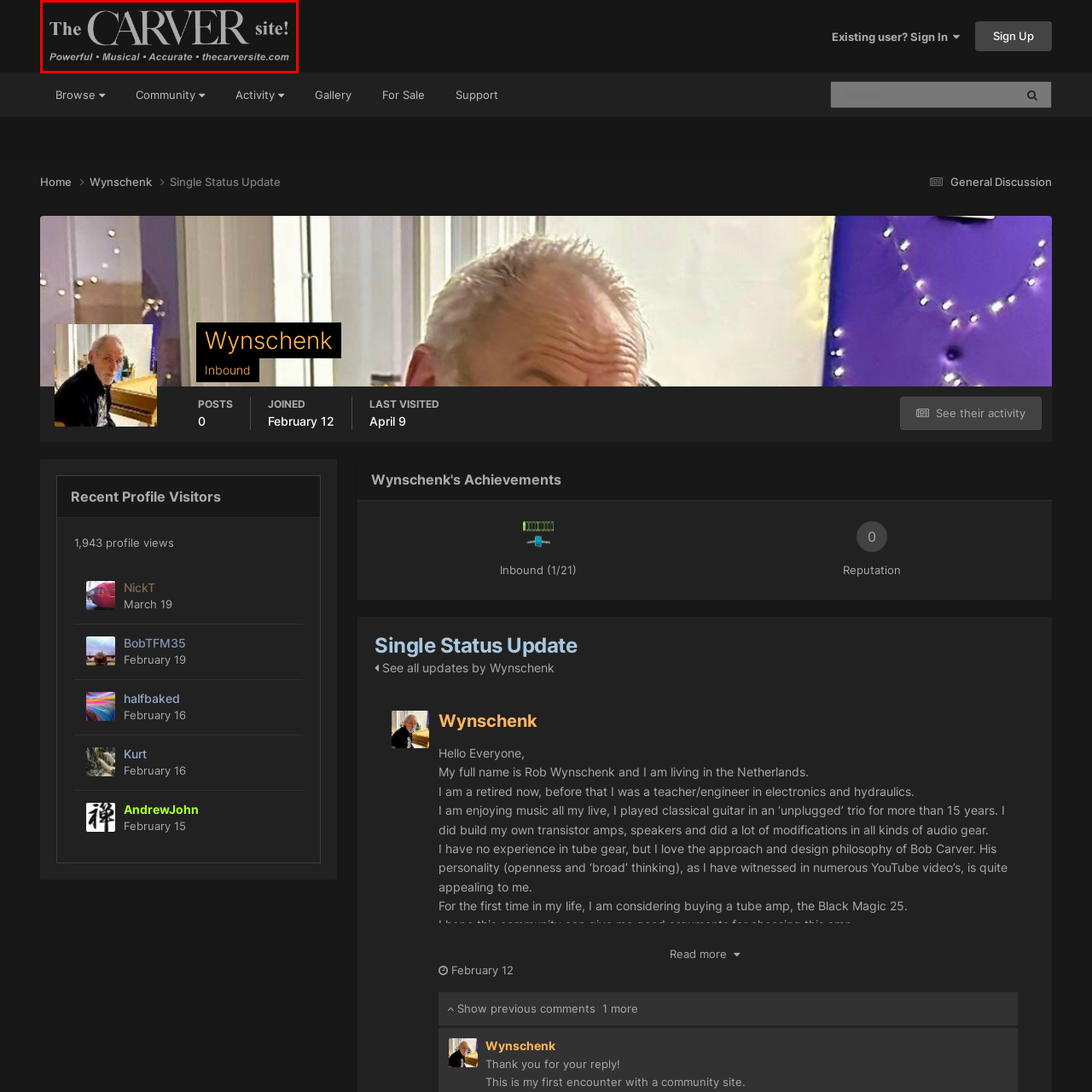Give an elaborate description of the visual elements within the red-outlined box.

The image features the logo of "The Carver Site," which is prominently displayed in a stylish and bold font. The design emphasizes elegance and professionalism, incorporating the tagline "Powerful • Musical • Accurate" beneath the site name. This reflects the site's focus on high-fidelity audio equipment and the appreciation of musical quality. The background appears to be a sleek black, enhancing the visual impact of the white and gray text. This logo serves as a prominent link to the website, inviting visitors to explore its offerings related to audio technology and community discussions.